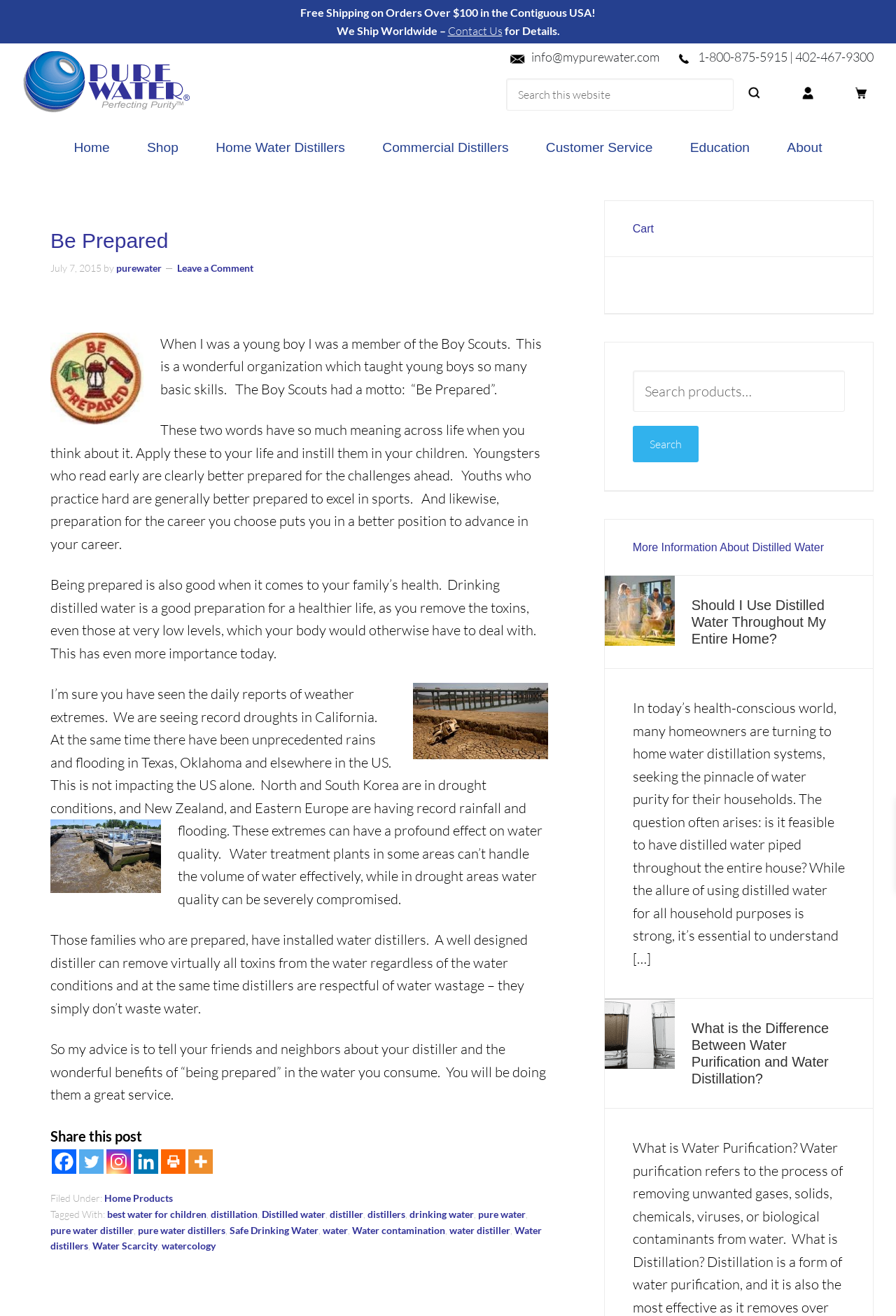Using the information from the screenshot, answer the following question thoroughly:
How many navigation links are there?

There are eight navigation links at the top of the webpage, which are Home, Shop, Home Water Distillers, Commercial Distillers, Customer Service, Education, About, and Leave a Comment. These links are located under the 'Main' navigation with bounding box coordinates [0.0, 0.094, 1.0, 0.131].